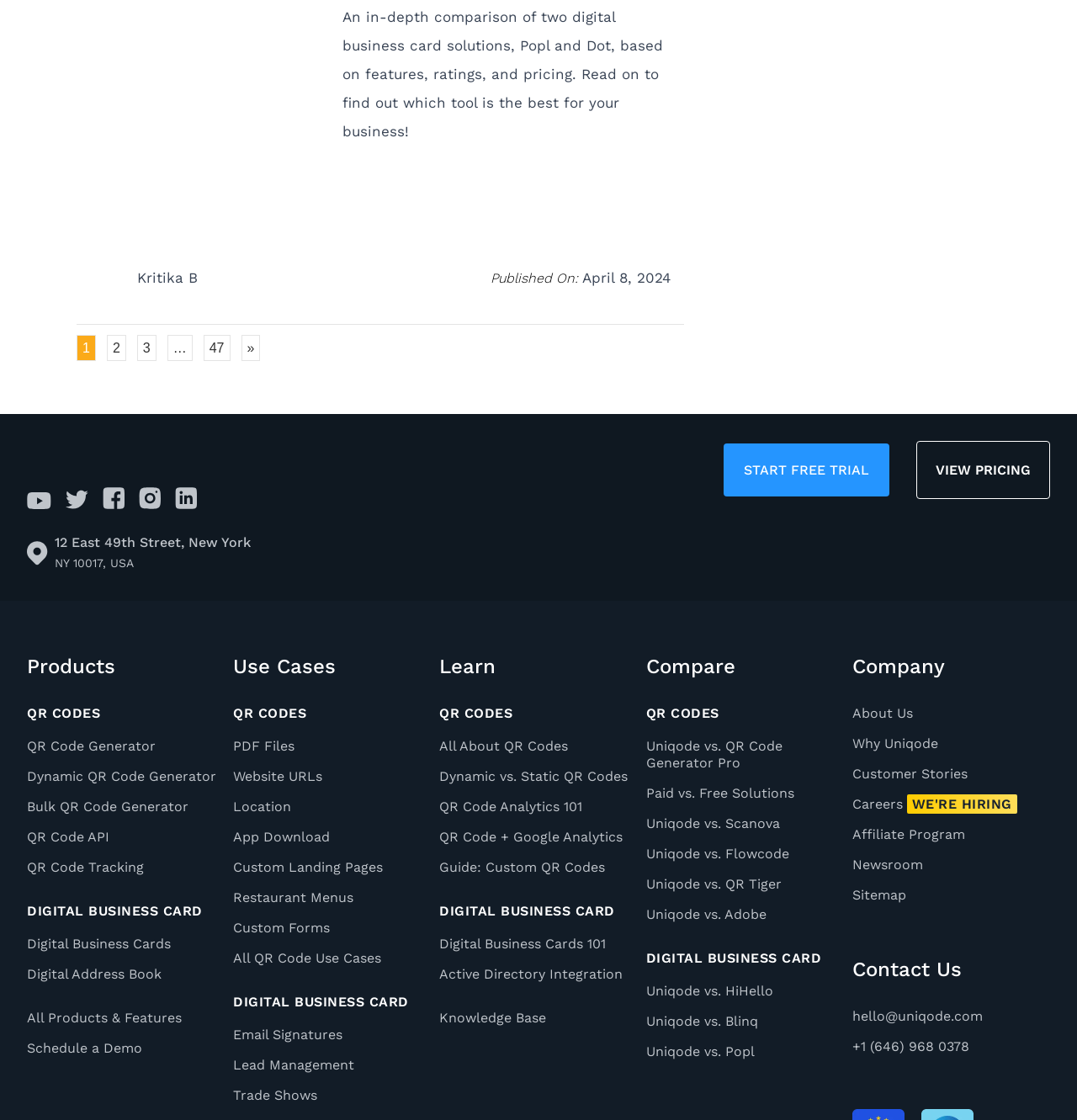Determine the bounding box coordinates of the element that should be clicked to execute the following command: "Learn about Leonardo Bussoletti".

None